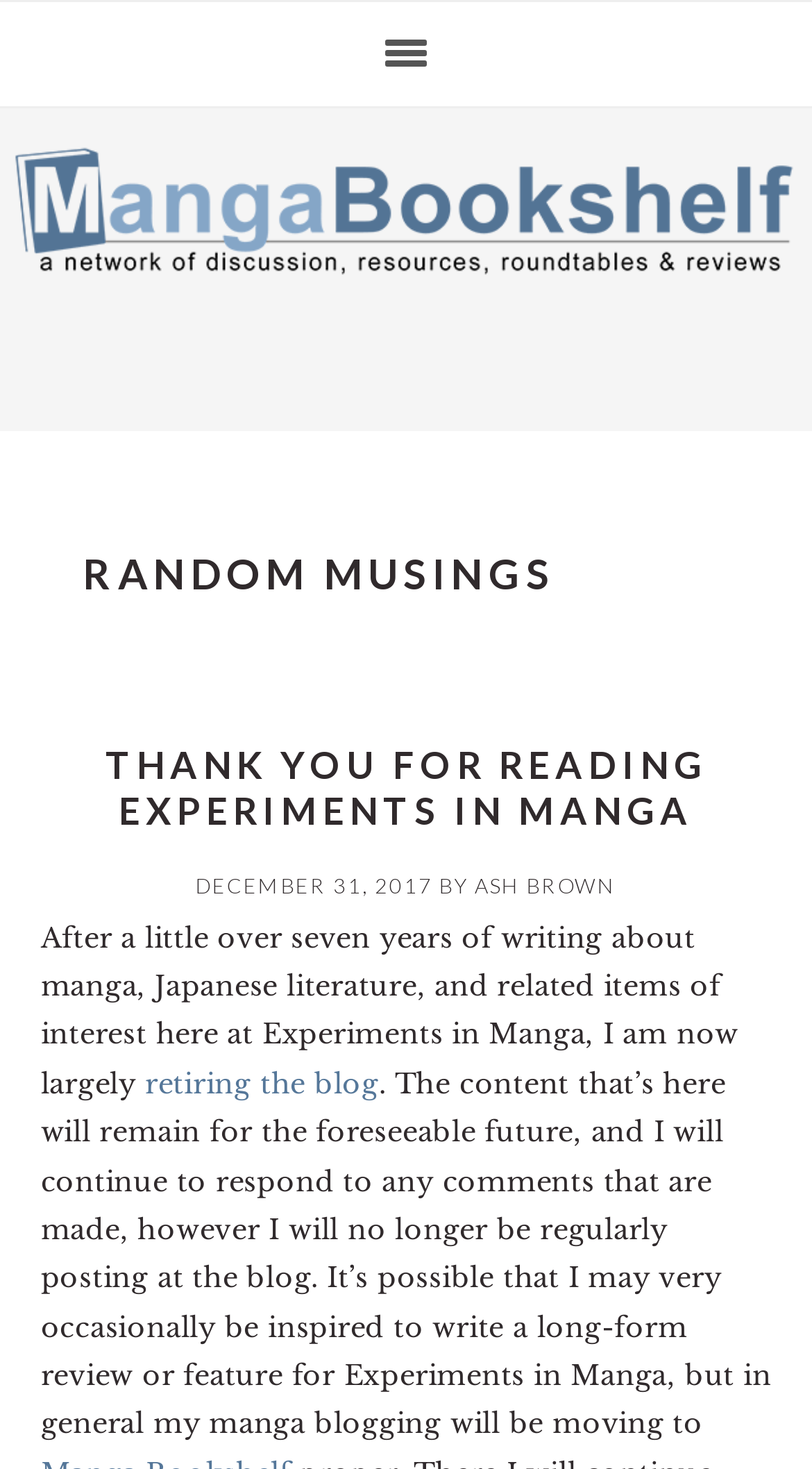Extract the bounding box coordinates for the UI element described as: "retiring the blog".

[0.178, 0.726, 0.467, 0.75]